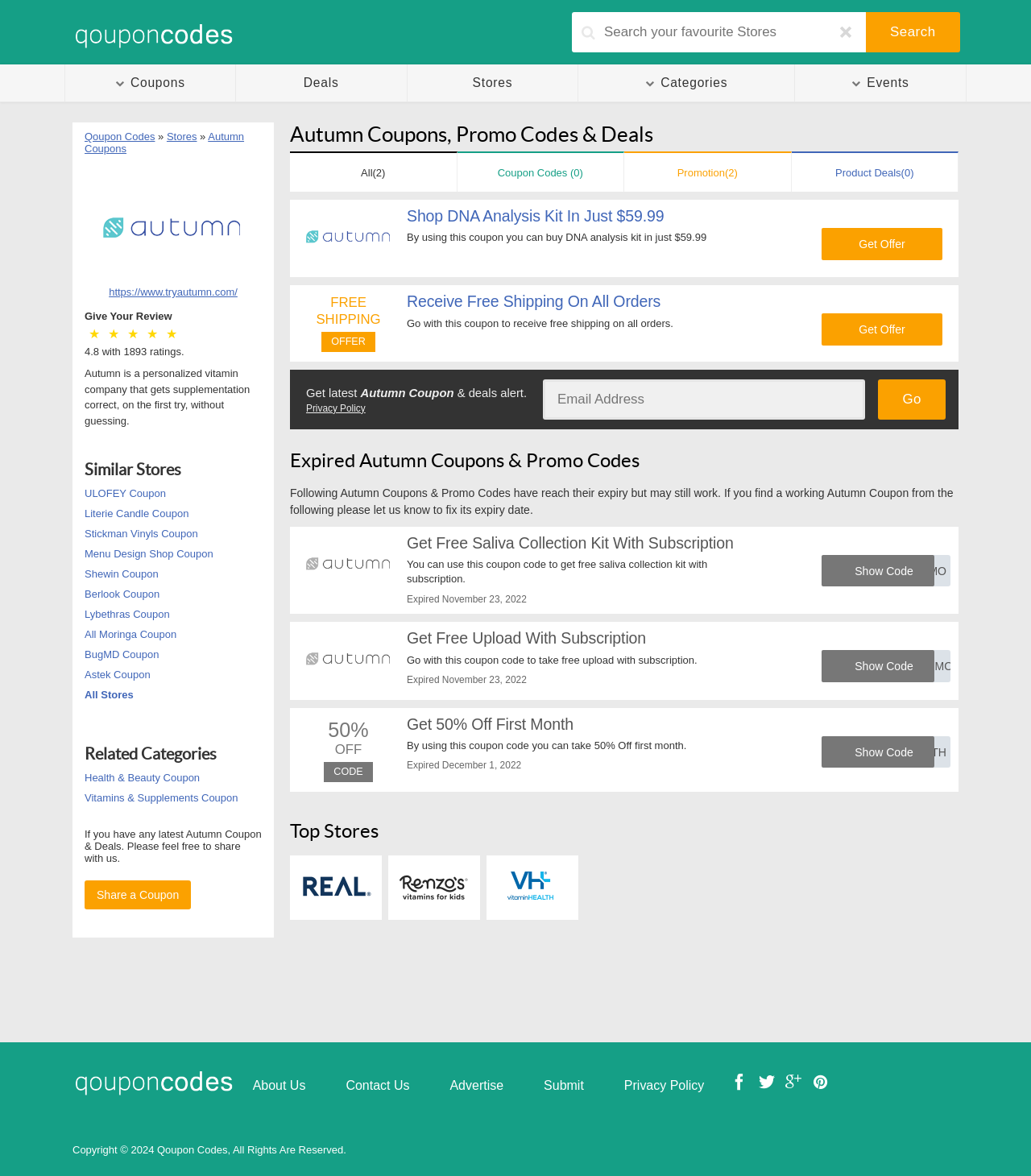Please determine the bounding box coordinates, formatted as (top-left x, top-left y, bottom-right x, bottom-right y), with all values as floating point numbers between 0 and 1. Identify the bounding box of the region described as: Vitamins & Supplements Coupon

[0.082, 0.67, 0.231, 0.687]